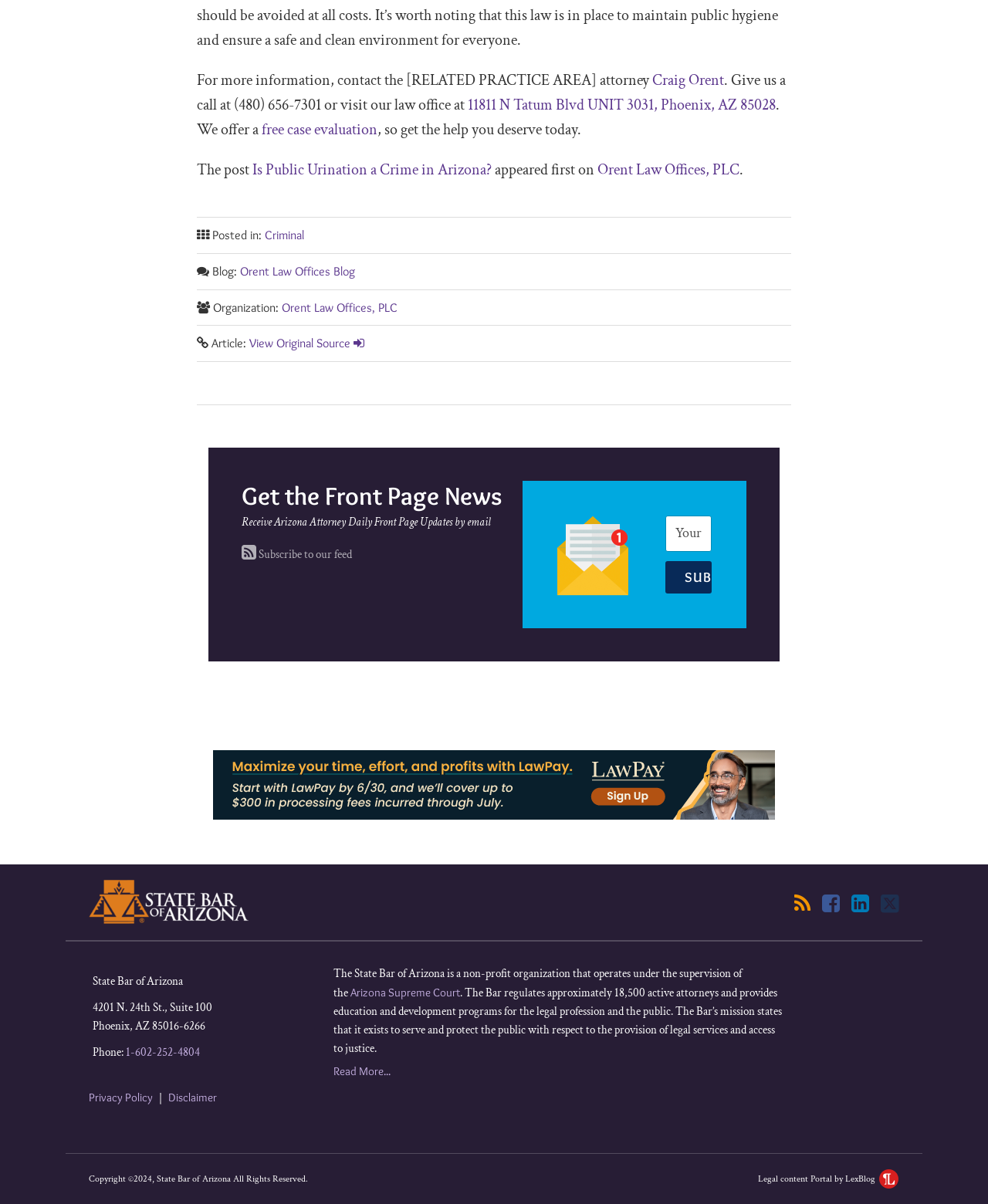Can you look at the image and give a comprehensive answer to the question:
What organization is the law office a part of?

I found the answer by looking at the link with the text 'State Bar of Arizona' which appears multiple times on the webpage, including in the footer section, indicating that the law office is a part of this organization.